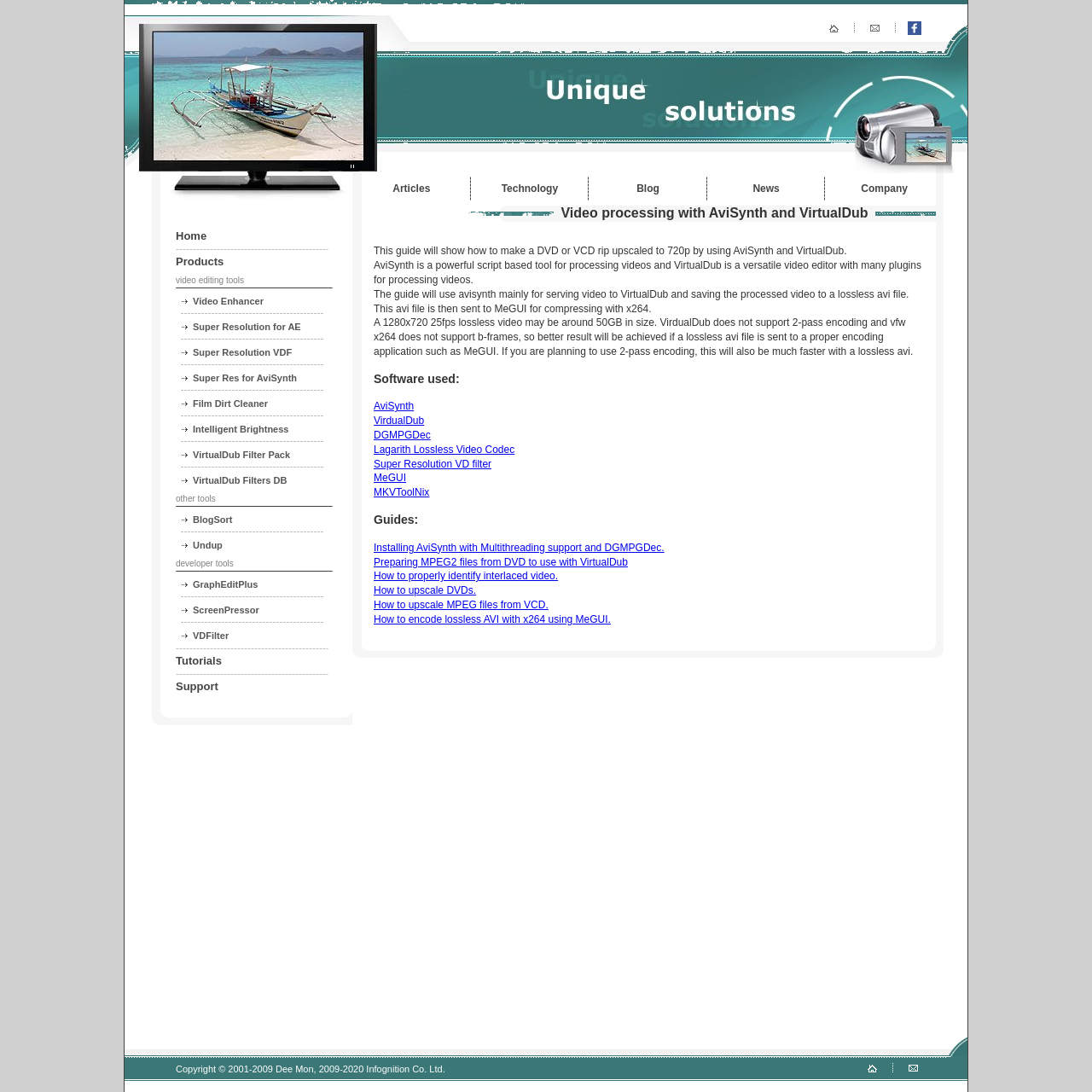Given the element description Lagarith Lossless Video Codec, predict the bounding box coordinates for the UI element in the webpage screenshot. The format should be (top-left x, top-left y, bottom-right x, bottom-right y), and the values should be between 0 and 1.

[0.342, 0.406, 0.471, 0.417]